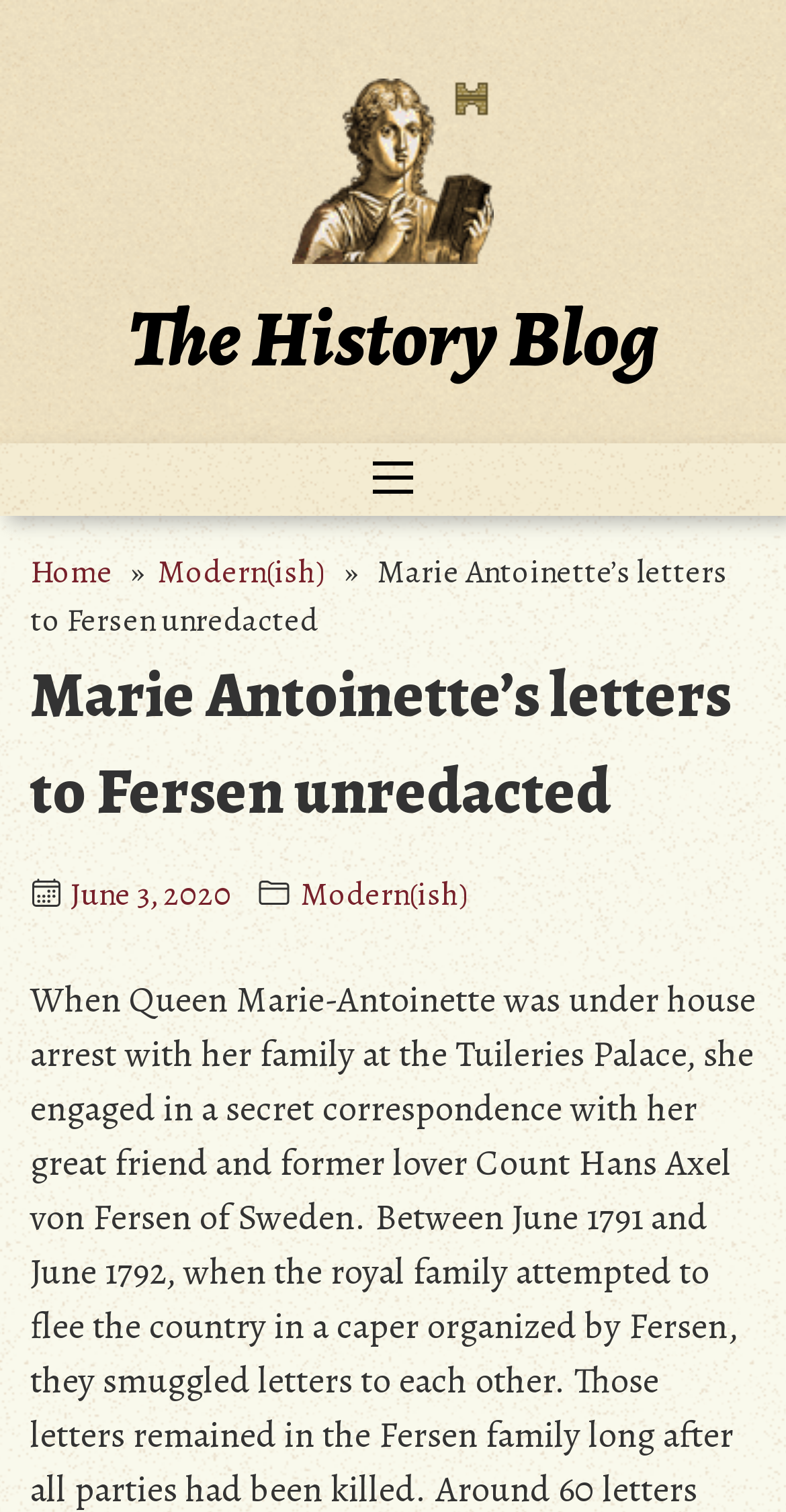What is the name of the blog?
Based on the image, respond with a single word or phrase.

The History Blog